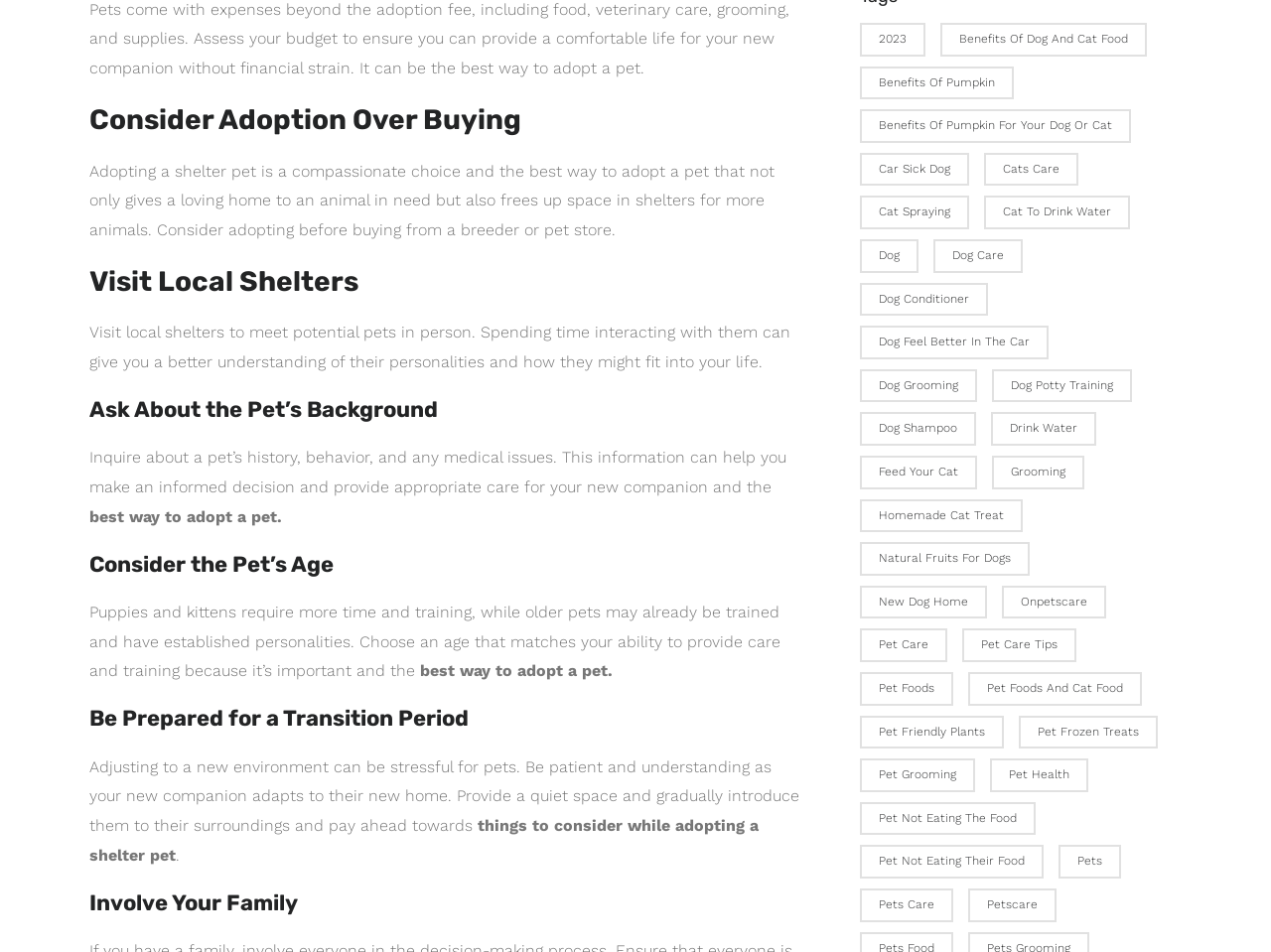Identify the bounding box of the HTML element described here: "Feed Your Cat". Provide the coordinates as four float numbers between 0 and 1: [left, top, right, bottom].

[0.676, 0.449, 0.766, 0.484]